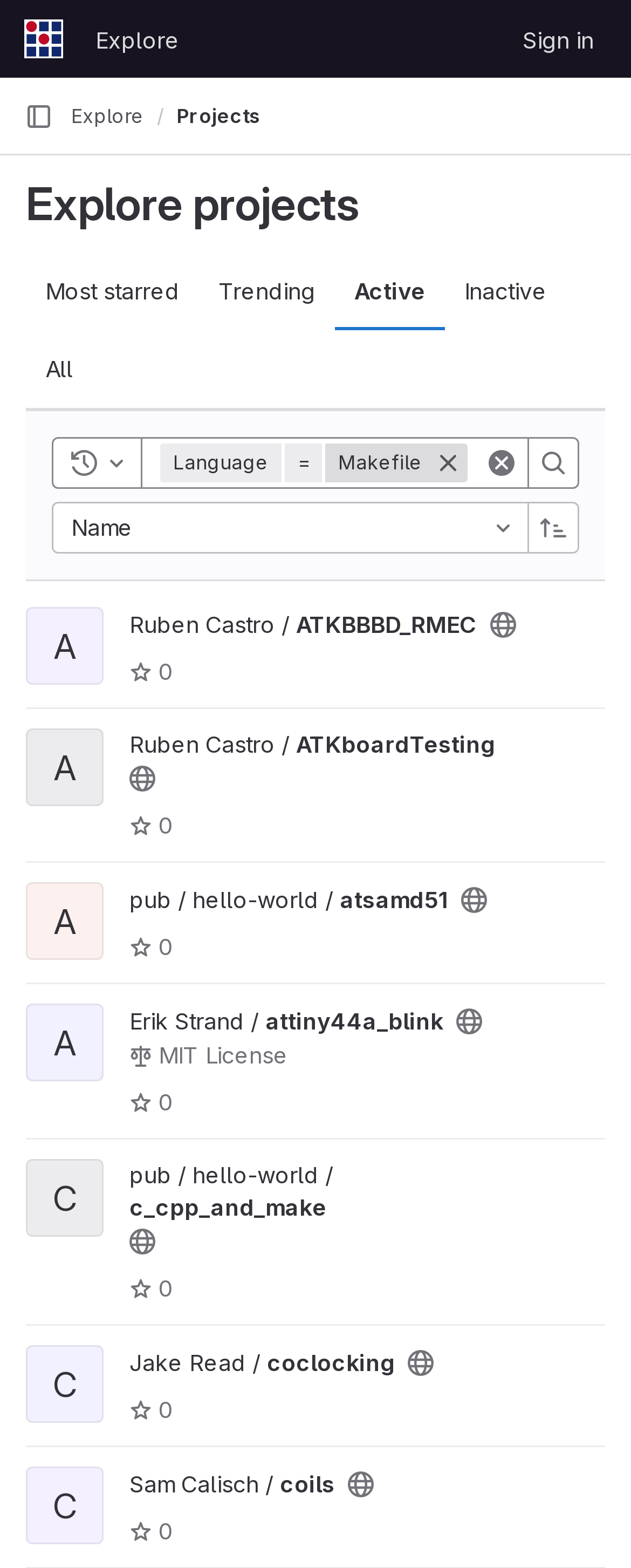Pinpoint the bounding box coordinates of the element you need to click to execute the following instruction: "Click on the 'Ruben Castro / ATKBBBD_RMEC' project link". The bounding box should be represented by four float numbers between 0 and 1, in the format [left, top, right, bottom].

[0.205, 0.39, 0.756, 0.407]